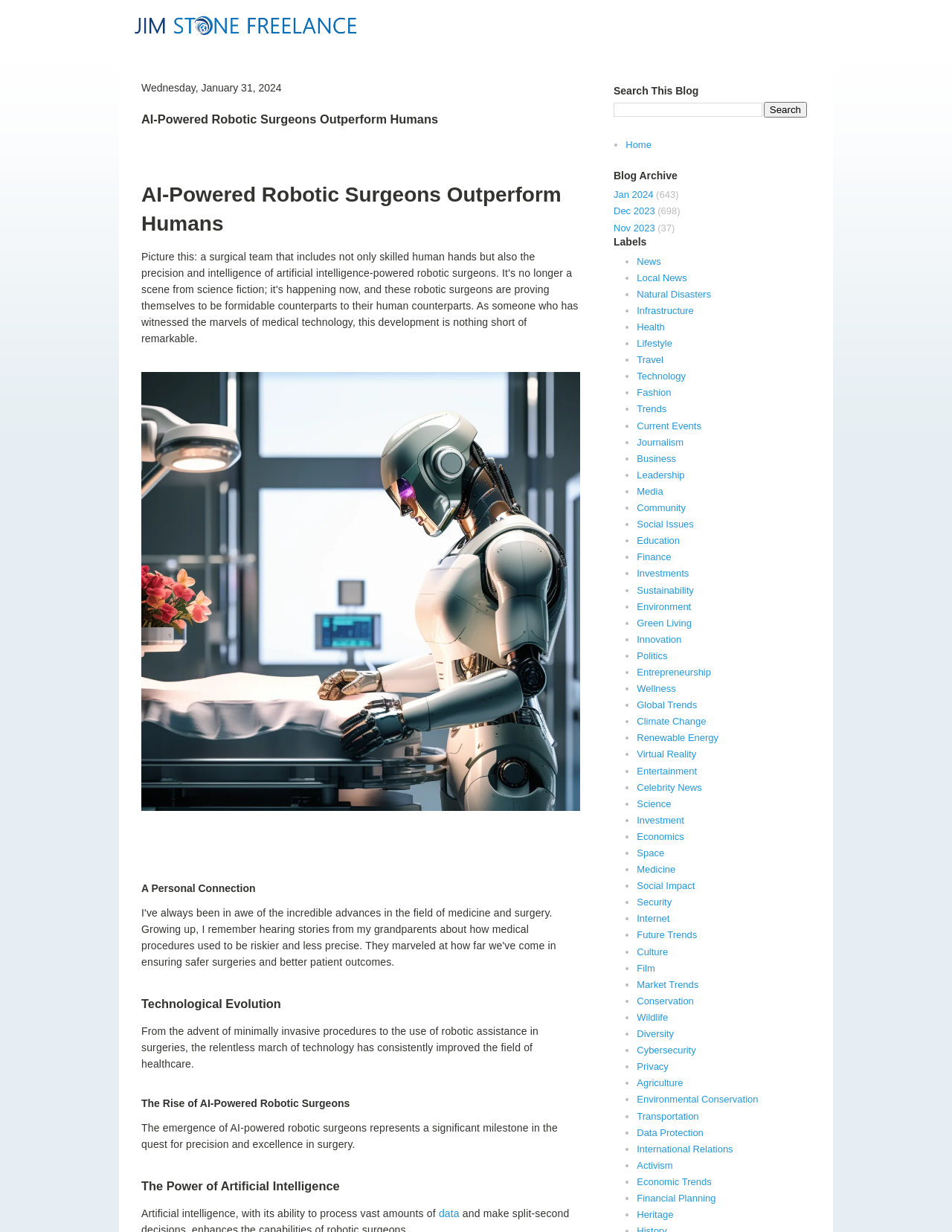Please determine the bounding box coordinates of the area that needs to be clicked to complete this task: 'Read the 'AI-Powered Robotic Surgeons Outperform Humans' article'. The coordinates must be four float numbers between 0 and 1, formatted as [left, top, right, bottom].

[0.148, 0.09, 0.609, 0.104]